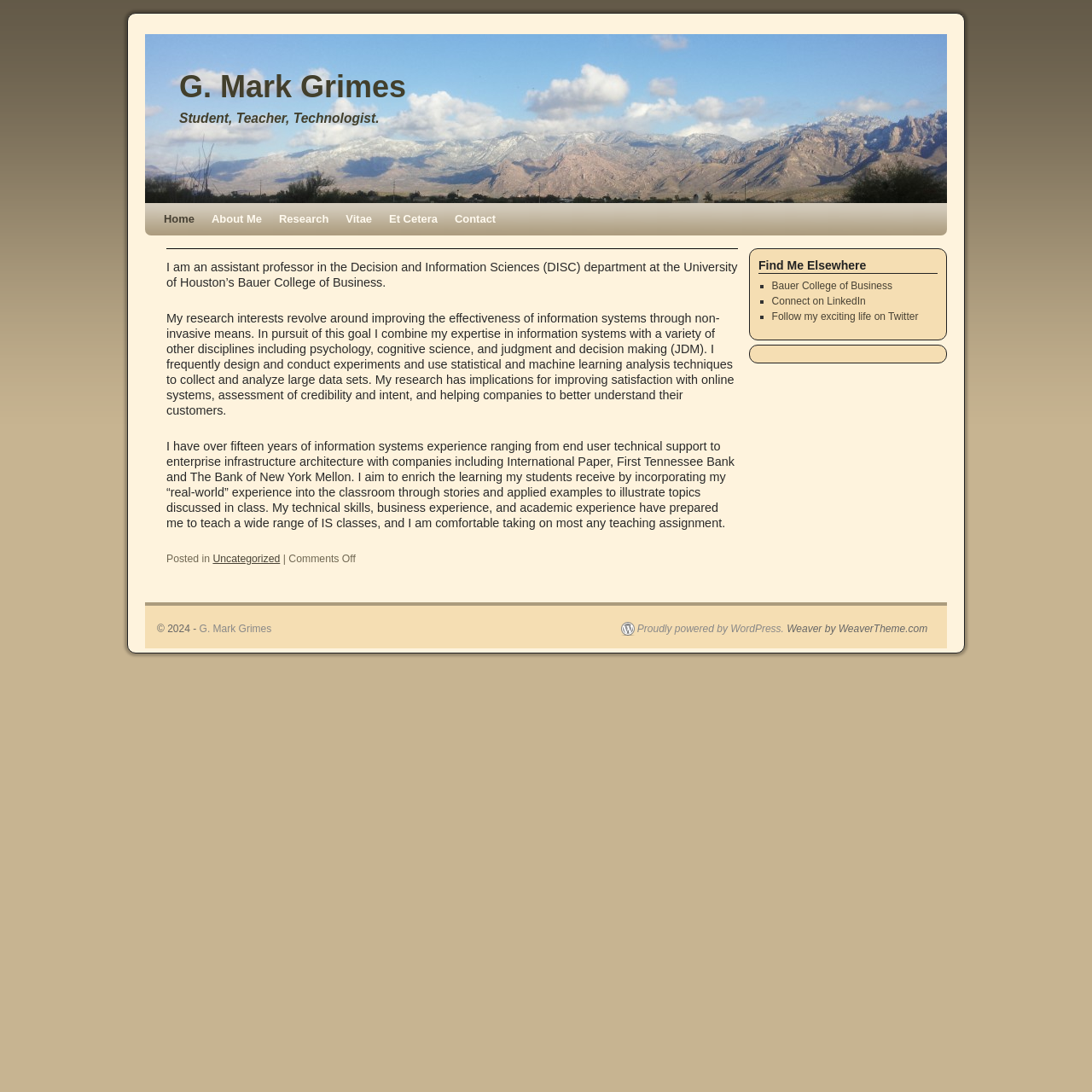What is the platform used for the website?
Using the image as a reference, answer the question with a short word or phrase.

WordPress